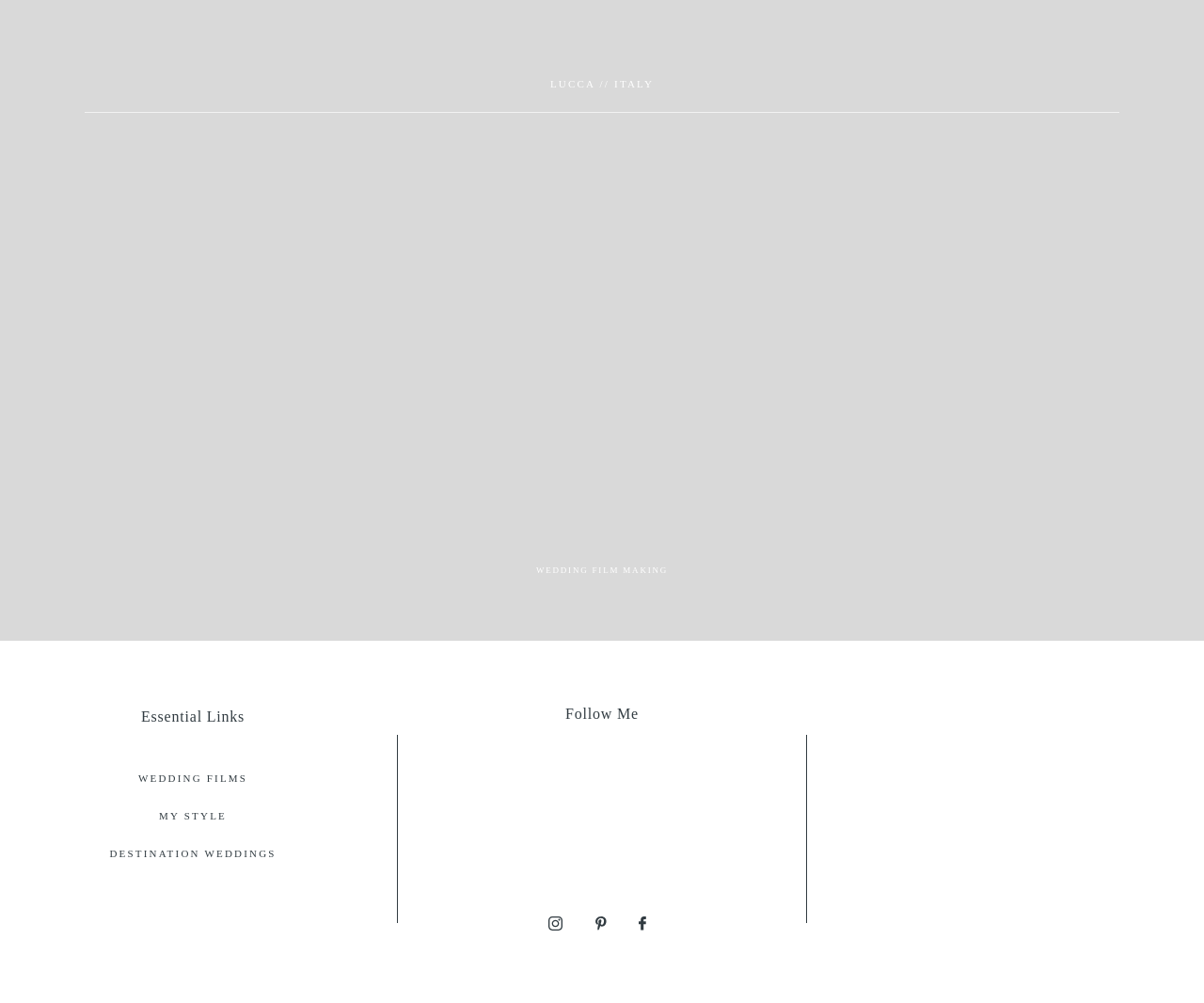Provide the bounding box coordinates of the section that needs to be clicked to accomplish the following instruction: "Explore Destination Weddings."

[0.091, 0.845, 0.229, 0.857]